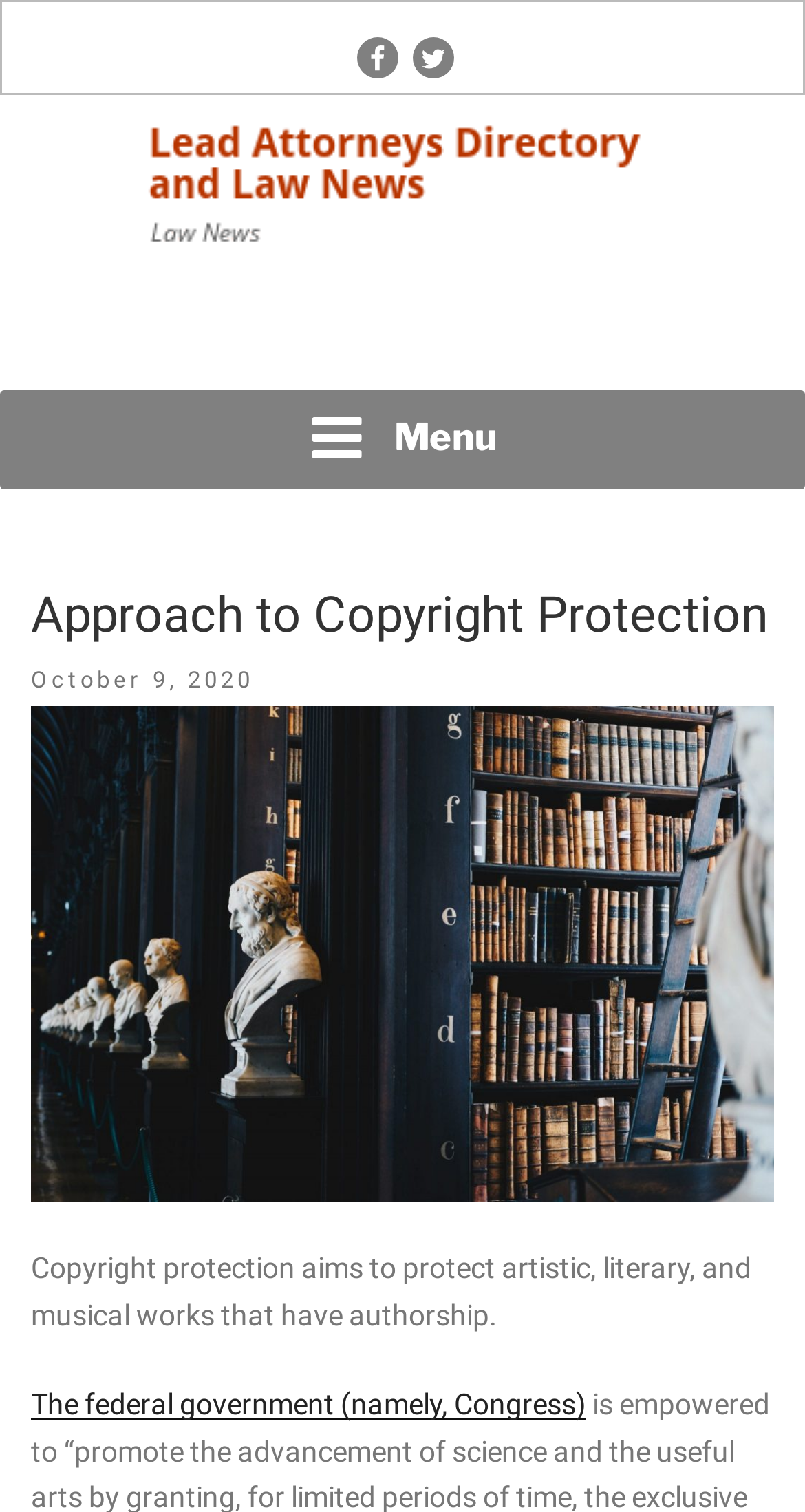What is the role of the federal government in copyright protection?
Using the image as a reference, answer with just one word or a short phrase.

Namely, Congress